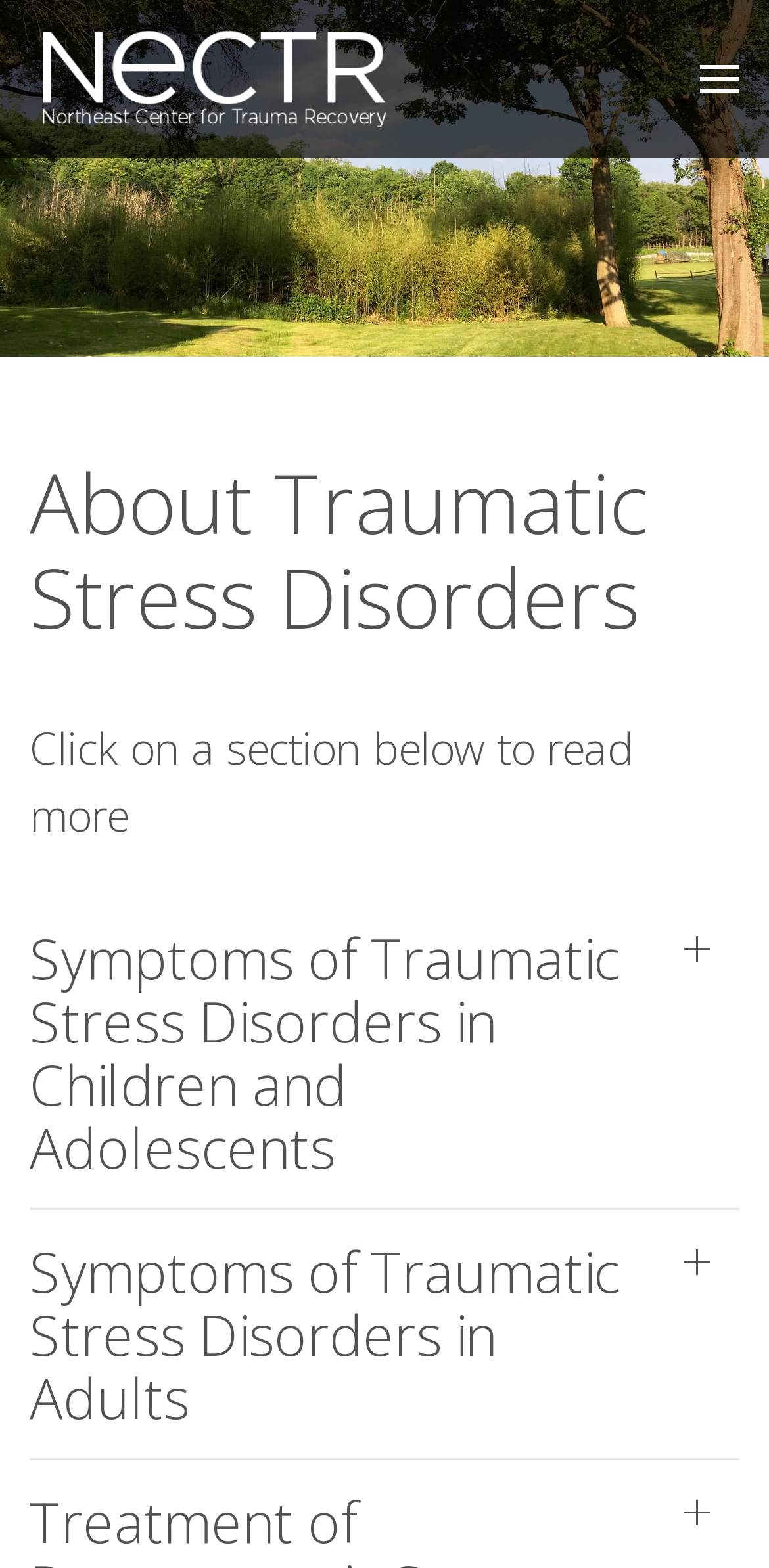How many sections are available on the webpage?
Based on the image, answer the question with a single word or brief phrase.

At least two